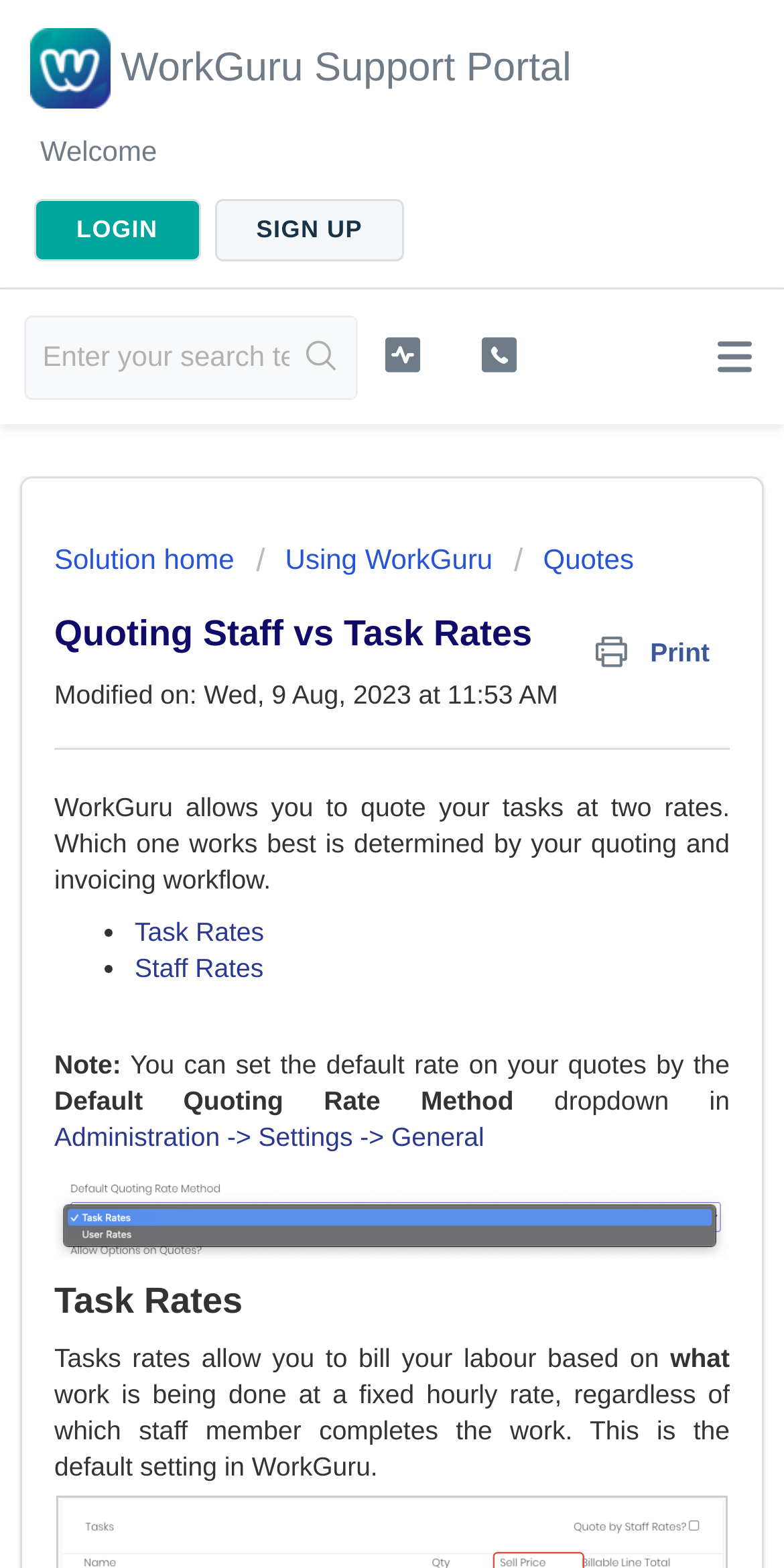Pinpoint the bounding box coordinates of the clickable element to carry out the following instruction: "Search for something."

[0.369, 0.203, 0.453, 0.254]